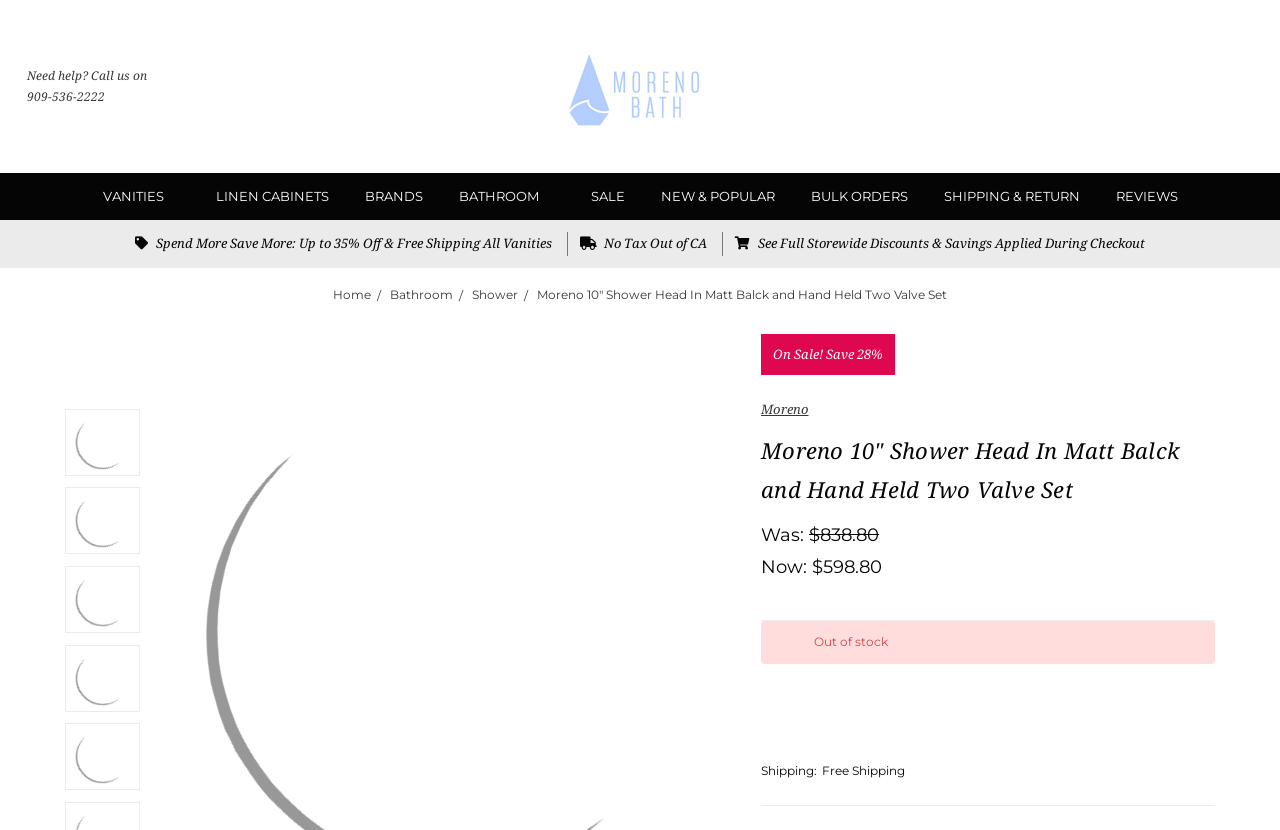Respond to the question below with a concise word or phrase:
Is the product in stock?

No